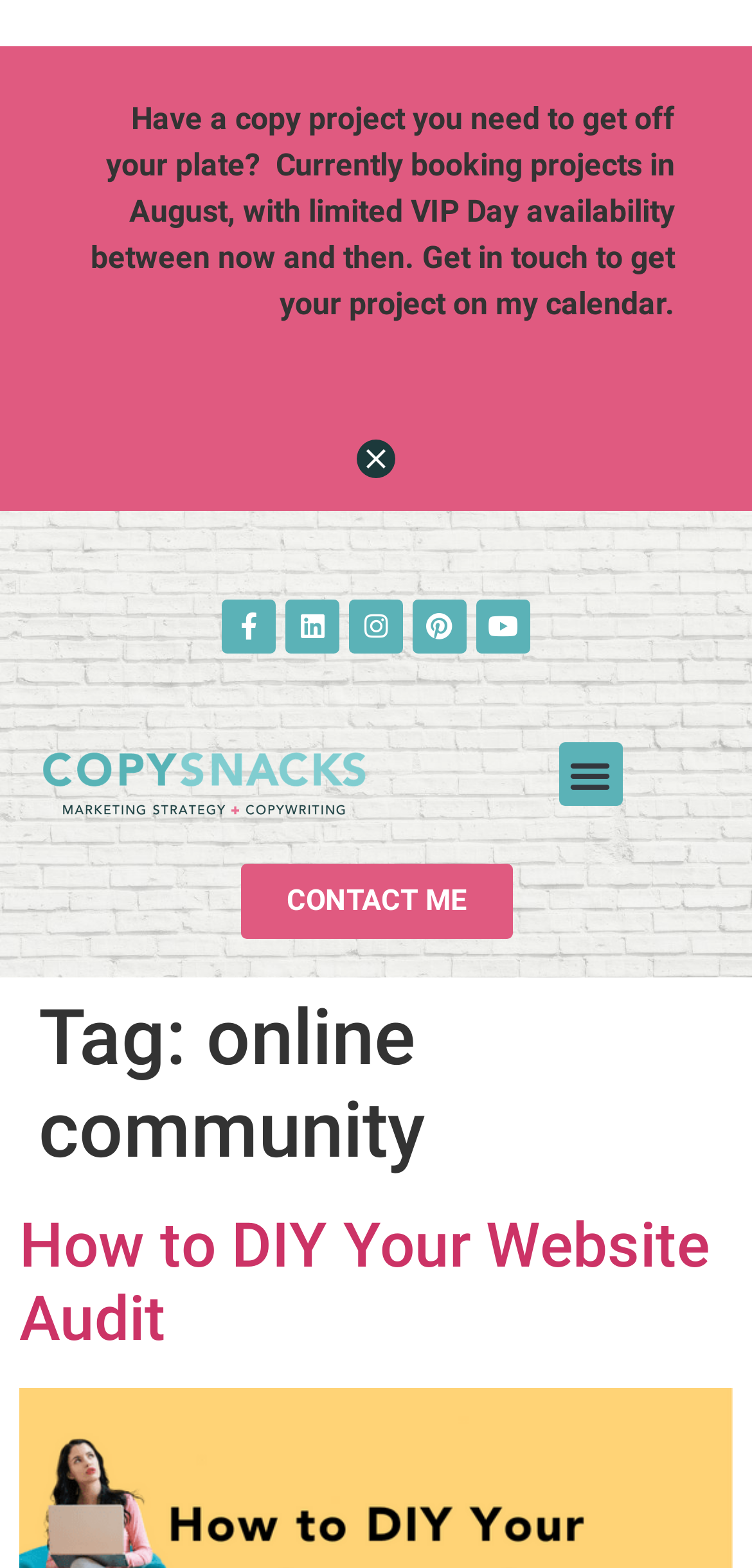Your task is to find and give the main heading text of the webpage.

Tag: online community